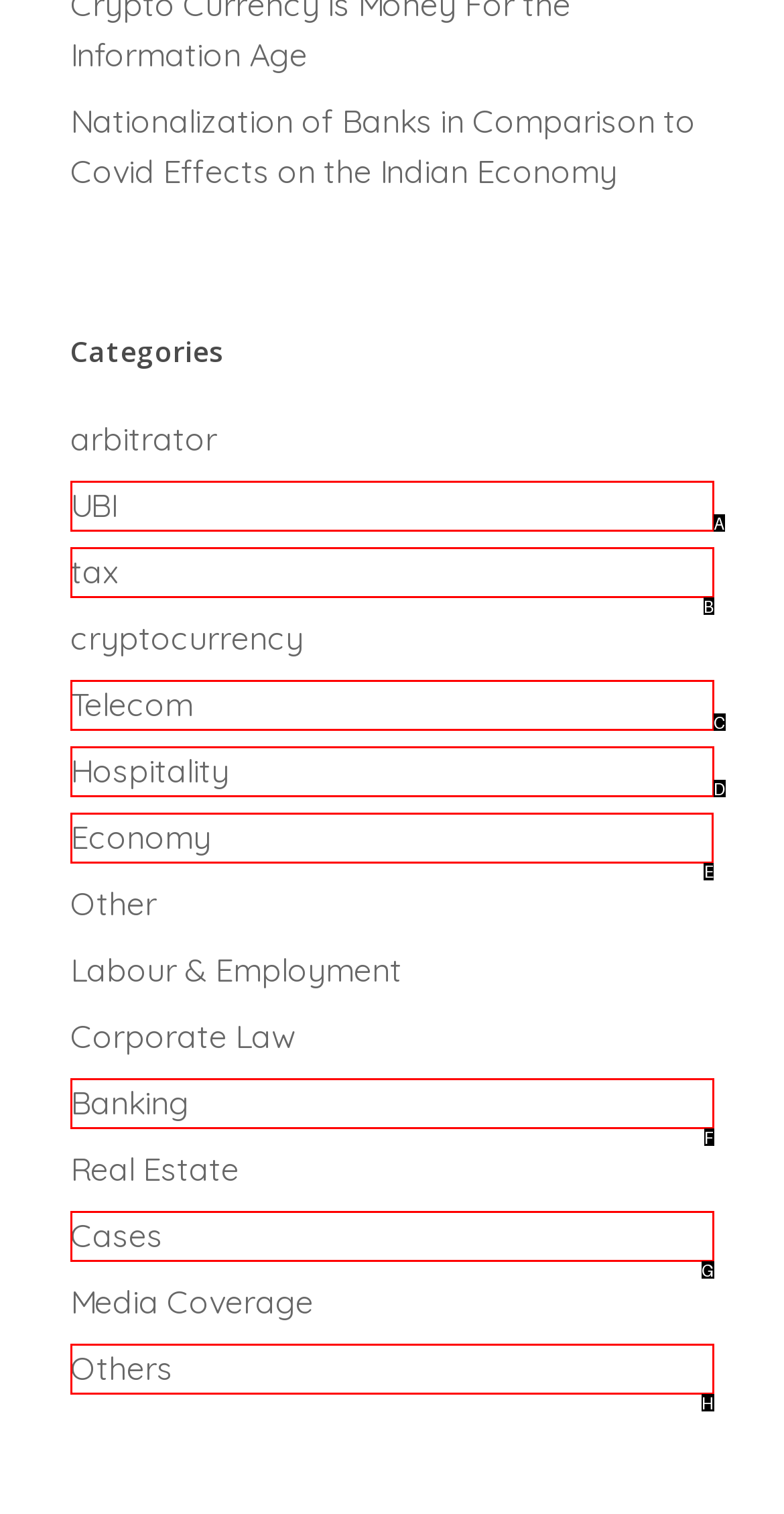Determine which HTML element to click for this task: explore Economy Provide the letter of the selected choice.

E